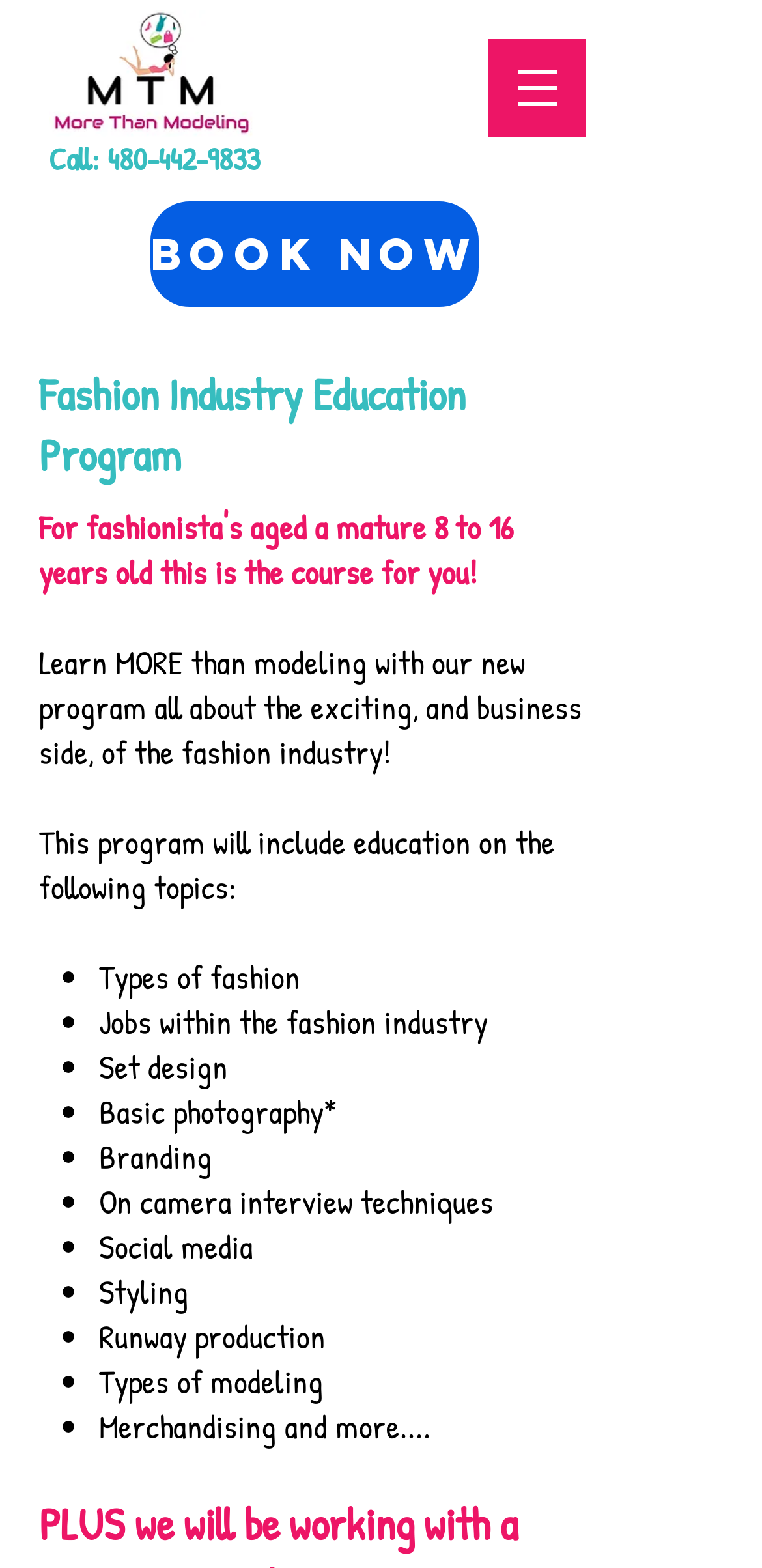What is the text on the button below the heading?
Look at the image and respond with a one-word or short phrase answer.

Book Now